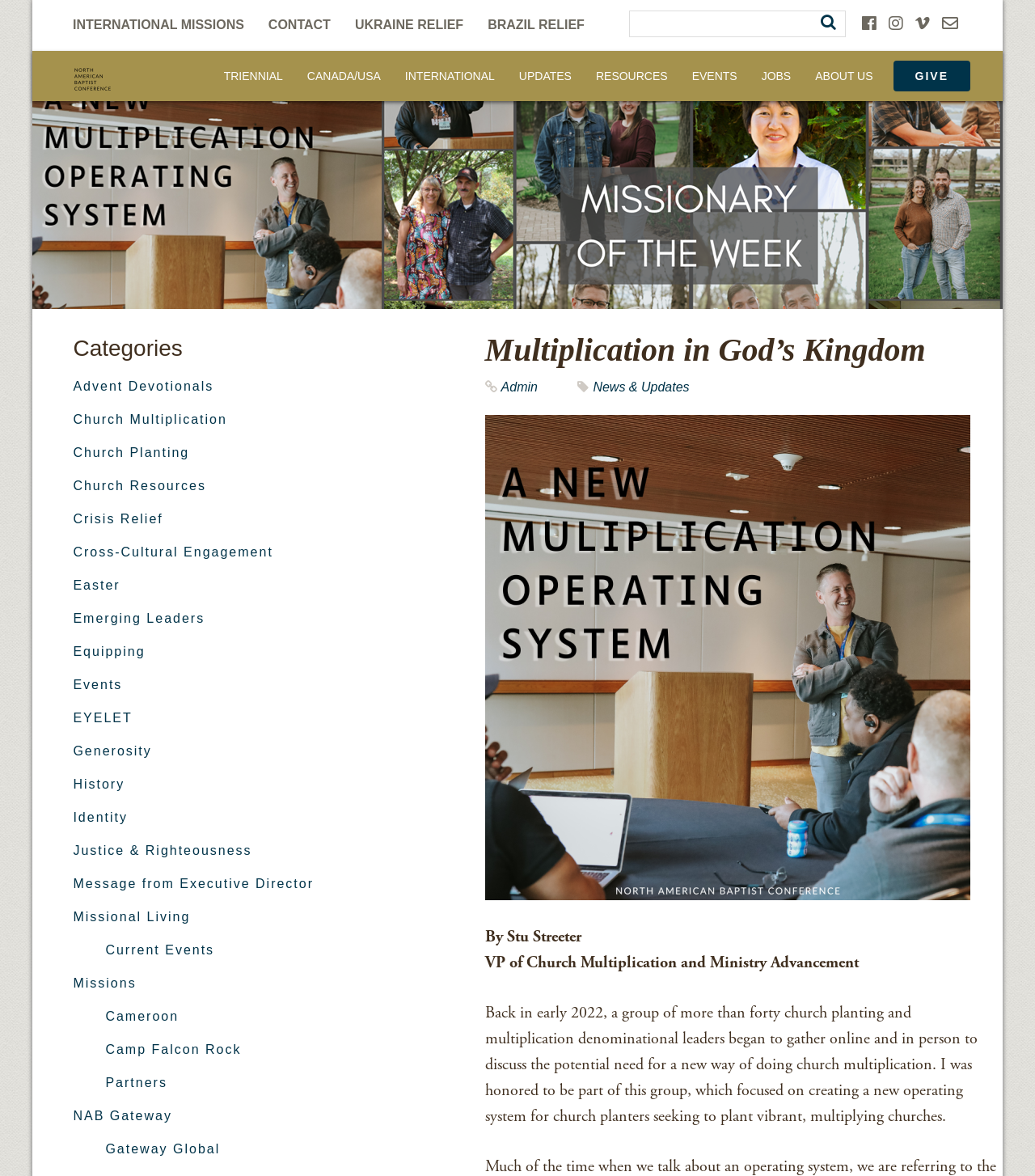Find and indicate the bounding box coordinates of the region you should select to follow the given instruction: "Click on the 'INTERNATIONAL MISSIONS' link".

[0.07, 0.0, 0.248, 0.043]